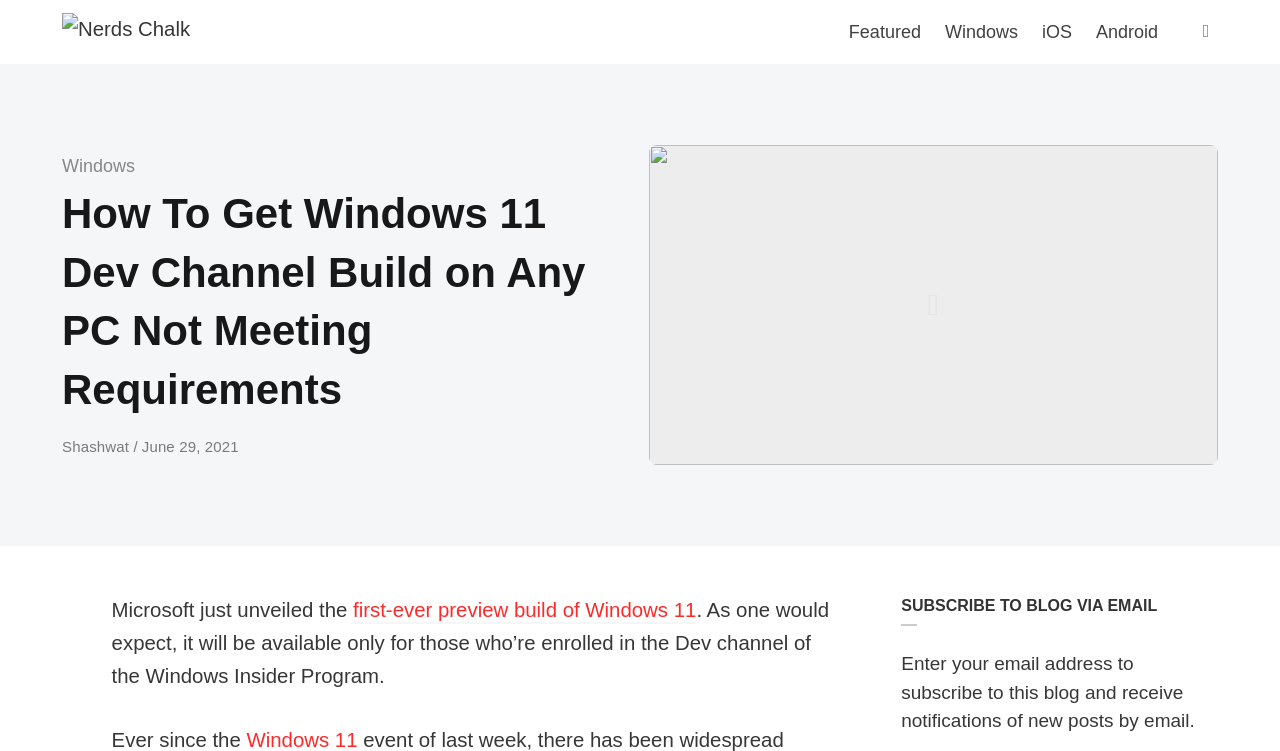Identify the bounding box for the element characterized by the following description: "parent_node: Featured".

[0.048, 0.0, 0.149, 0.085]